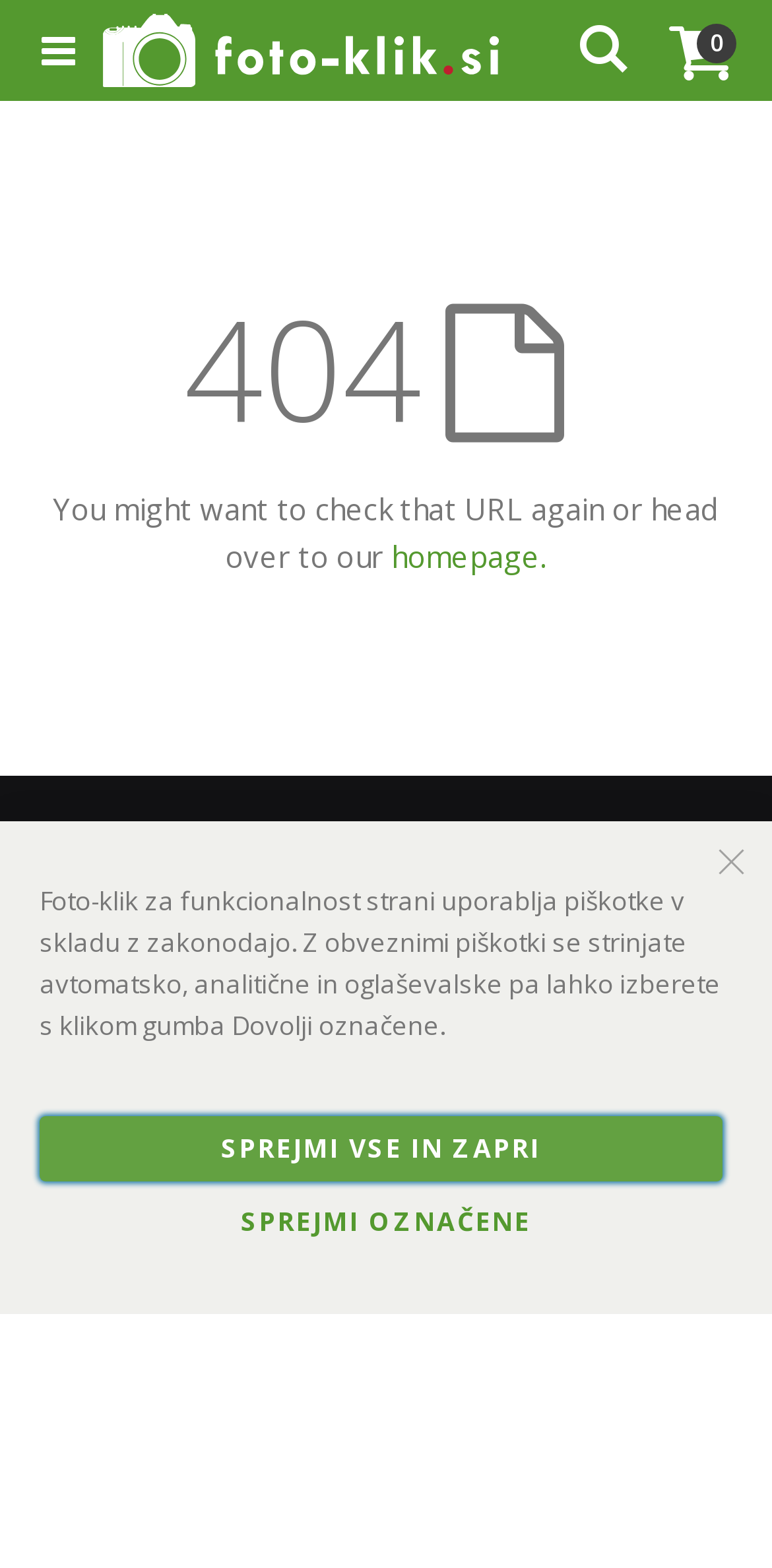Pinpoint the bounding box coordinates of the clickable element to carry out the following instruction: "Go to the homepage."

[0.507, 0.342, 0.708, 0.368]